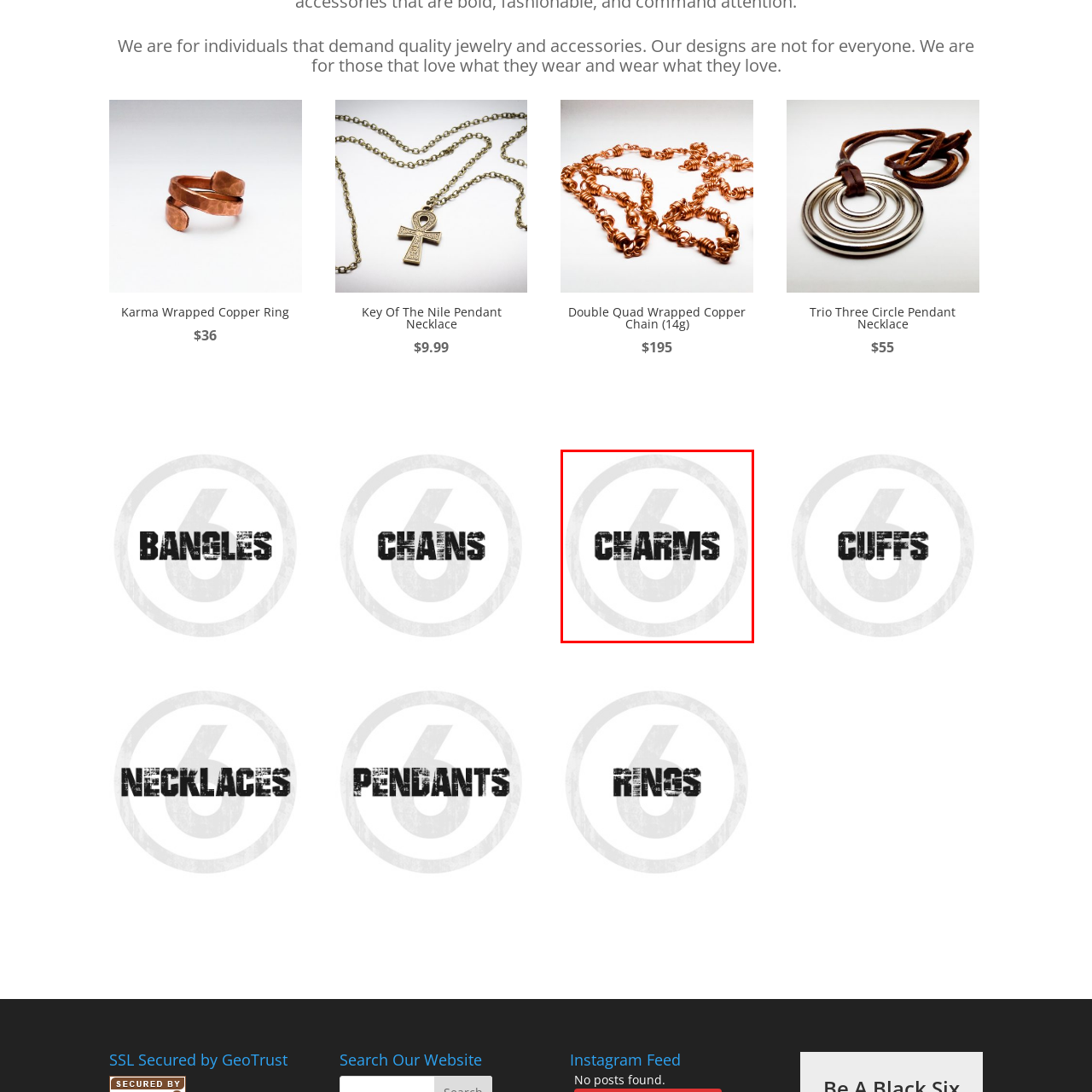Detail the contents of the image within the red outline in an elaborate manner.

This image prominently features the word "CHARMS" in bold, textured typography, highlighting a specific category of jewelry items. It is set against a circular graphic backdrop, enhancing its visual appeal and drawing attention to the charm offerings. This category likely includes various unique and decorative pieces that add personalization and flair to jewelry collections, catering to individuals who appreciate distinctive accessories. The design suggests a contemporary and stylish approach to jewelry, inviting viewers to explore the charm options available.